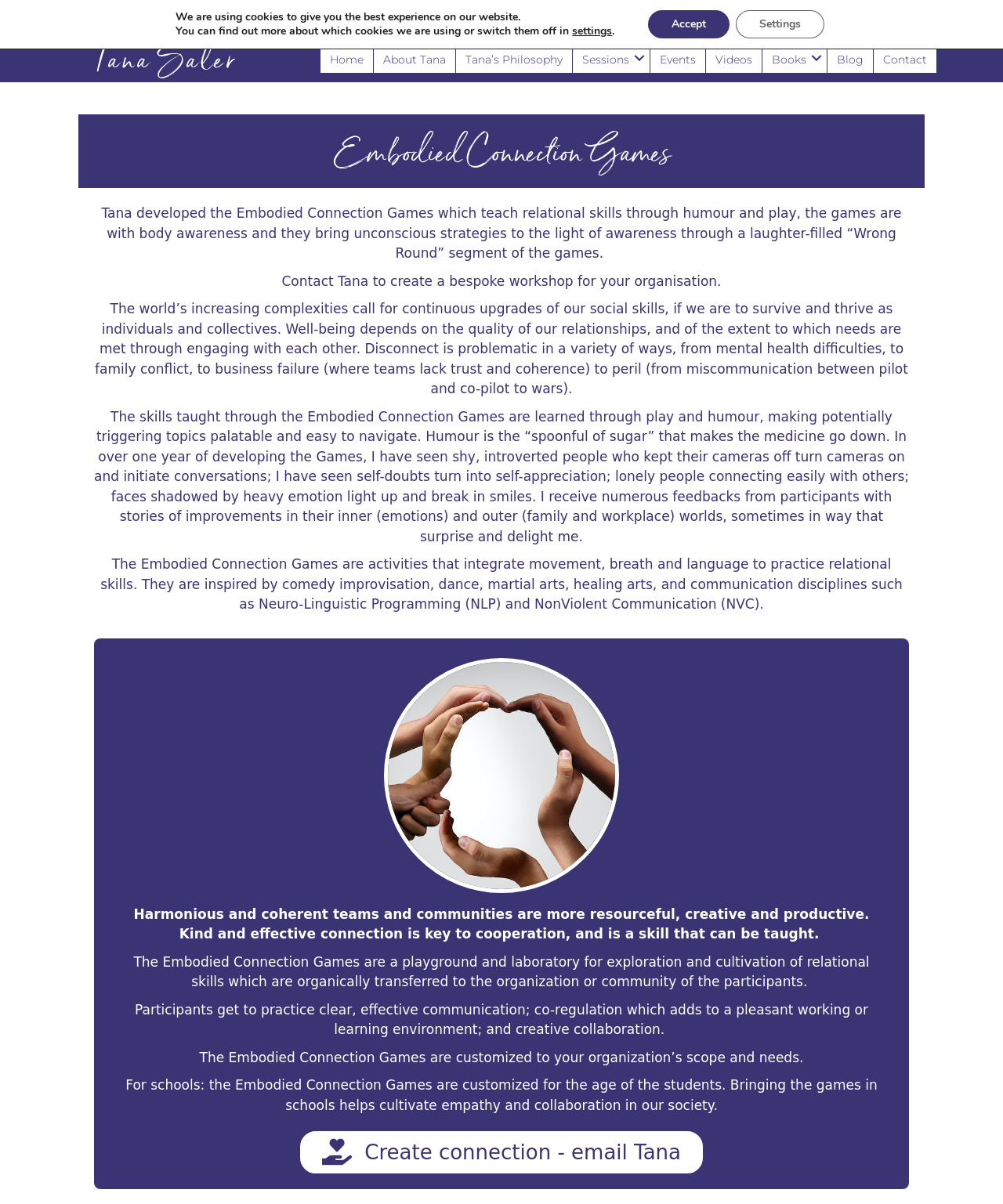Can you locate the main headline on this webpage and provide its text content?

Embodied Connection Games